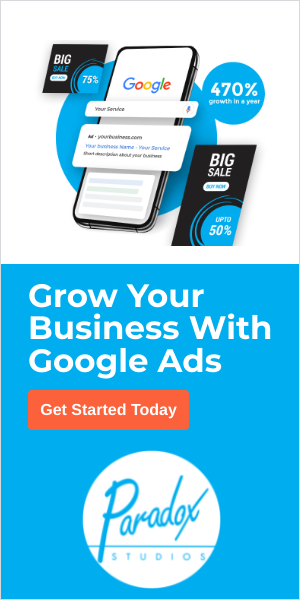Describe every significant element in the image thoroughly.

The image features an advertisement promoting business growth through Google Ads. Central to the design is a smartphone displaying the Google logo alongside a sample website URL, emphasizing the tailored service offered to enhance online visibility. The background showcases various promotional graphics, including notable statistics highlighting a remarkable growth rate of "470% in a year" and sales percentages suggesting lucrative discounts ("UP TO 50%"). 

The bright, engaging layout is dominated by a vibrant blue color scheme, which is complemented by the bold call-to-action text: "Grow Your Business With Google Ads." Below this phrase, there's a prominent button inviting users to "Get Started Today," encouraging immediate engagement. At the bottom of the image, the logo of "Paradox Studios" is featured, suggesting this company is the source of the service being promoted. The overall design aims to attract potential clients seeking effective advertising solutions to elevate their business operations.